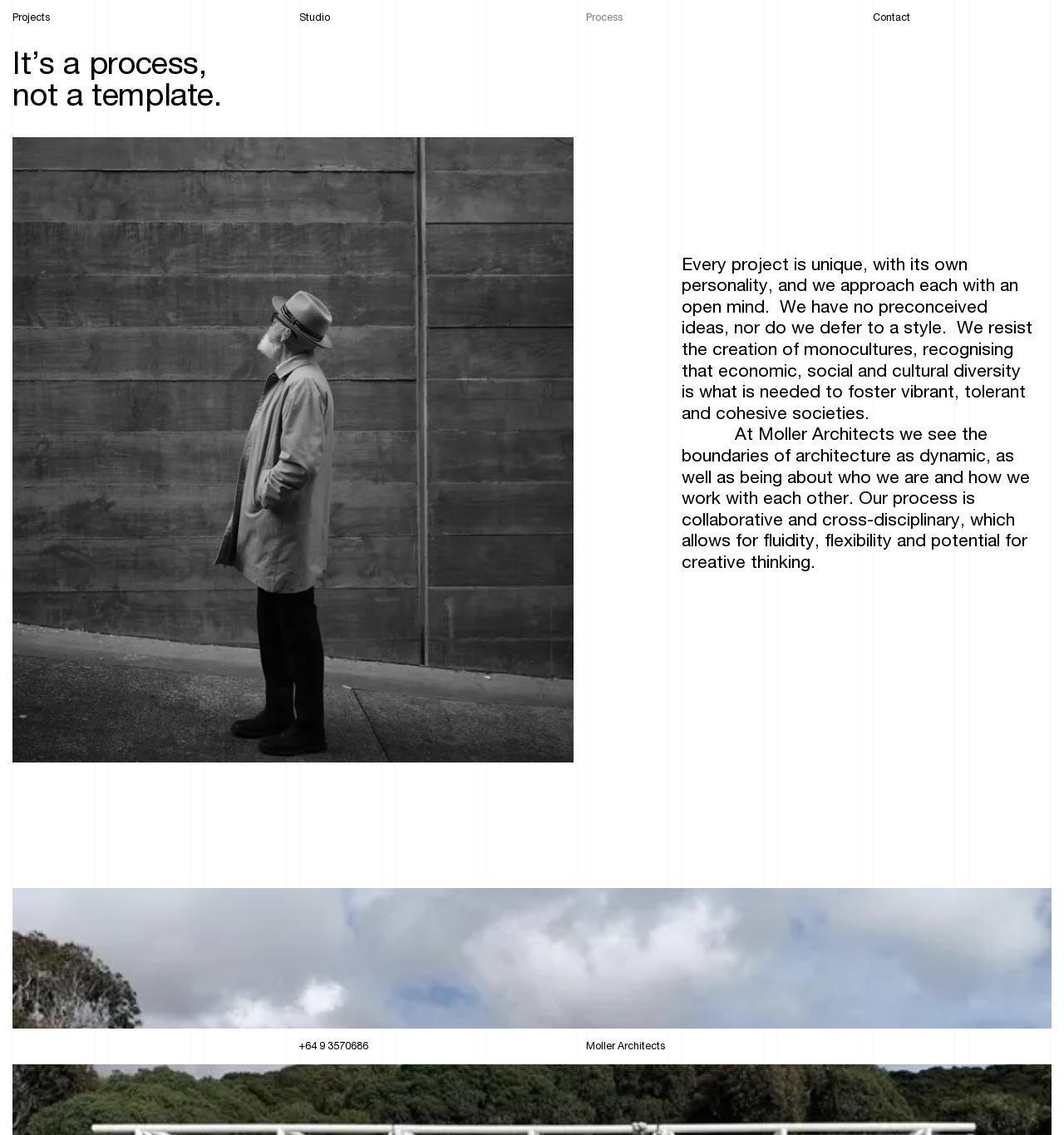Provide a short answer to the following question with just one word or phrase: What is the name of the architecture studio?

Moller Architects